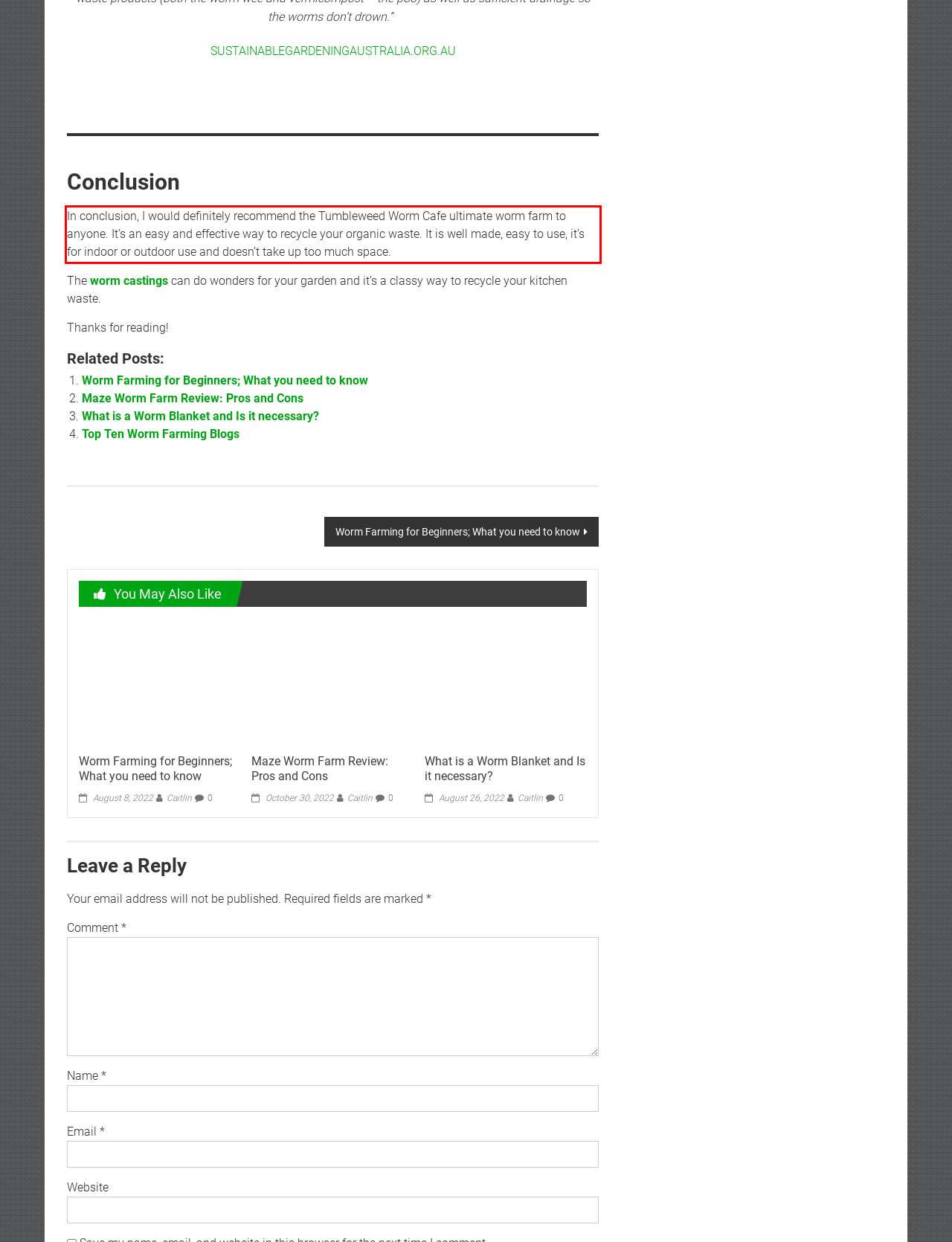Given a screenshot of a webpage containing a red bounding box, perform OCR on the text within this red bounding box and provide the text content.

In conclusion, I would definitely recommend the Tumbleweed Worm Cafe ultimate worm farm to anyone. It’s an easy and effective way to recycle your organic waste. It is well made, easy to use, it’s for indoor or outdoor use and doesn’t take up too much space.